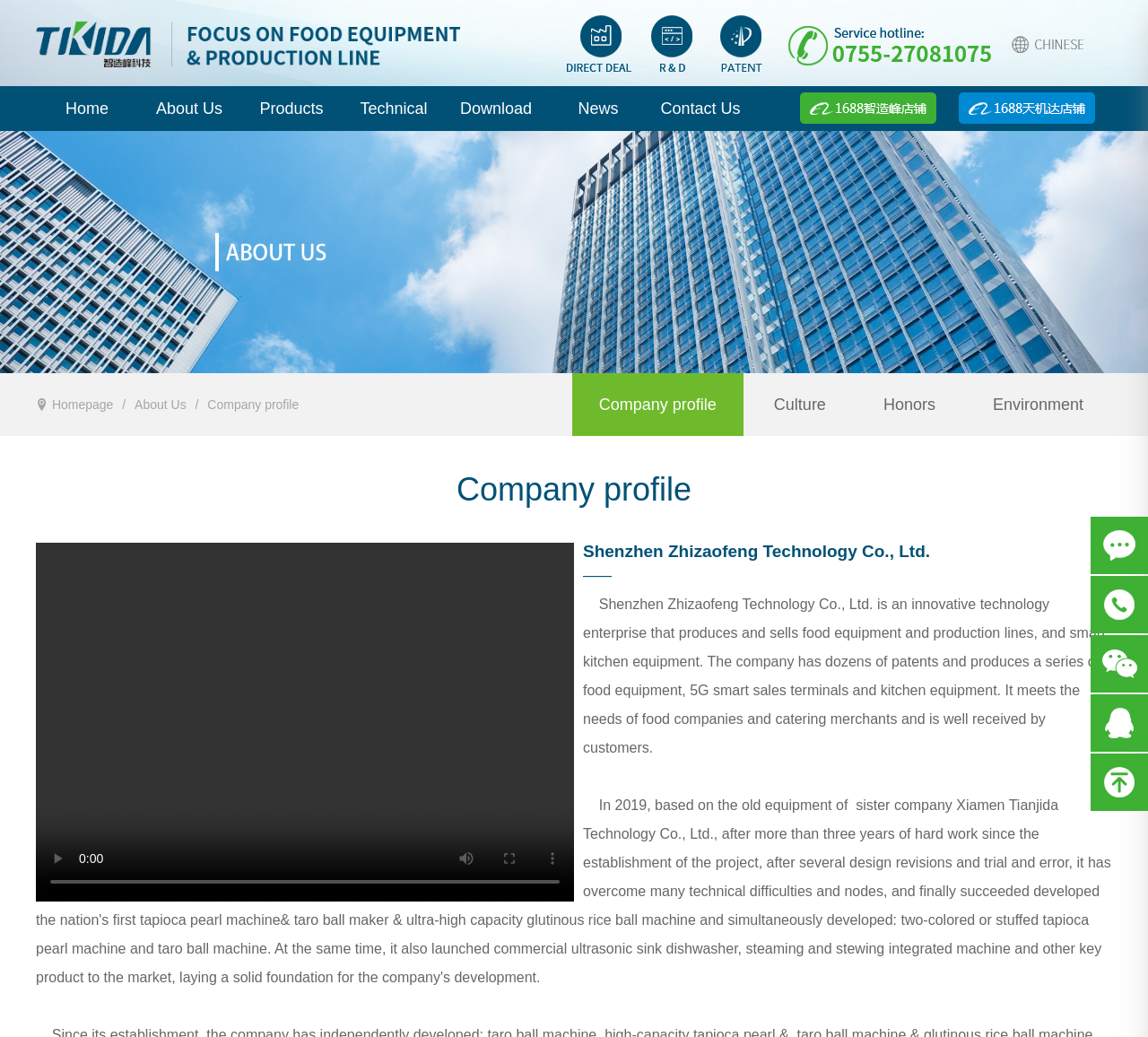Please identify the bounding box coordinates of the clickable area that will fulfill the following instruction: "Contact us". The coordinates should be in the format of four float numbers between 0 and 1, i.e., [left, top, right, bottom].

None